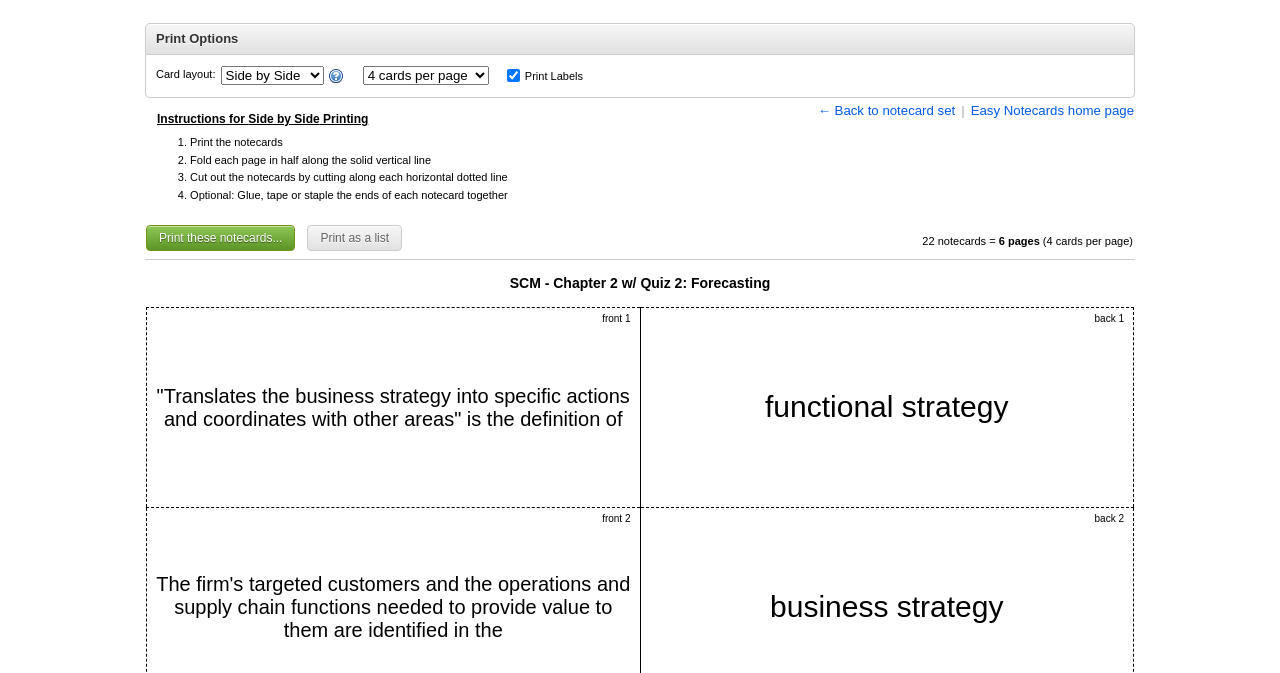Bounding box coordinates are given in the format (top-left x, top-left y, bottom-right x, bottom-right y). All values should be floating point numbers between 0 and 1. Provide the bounding box coordinate for the UI element described as: ← Back to notecard set

[0.639, 0.153, 0.746, 0.175]